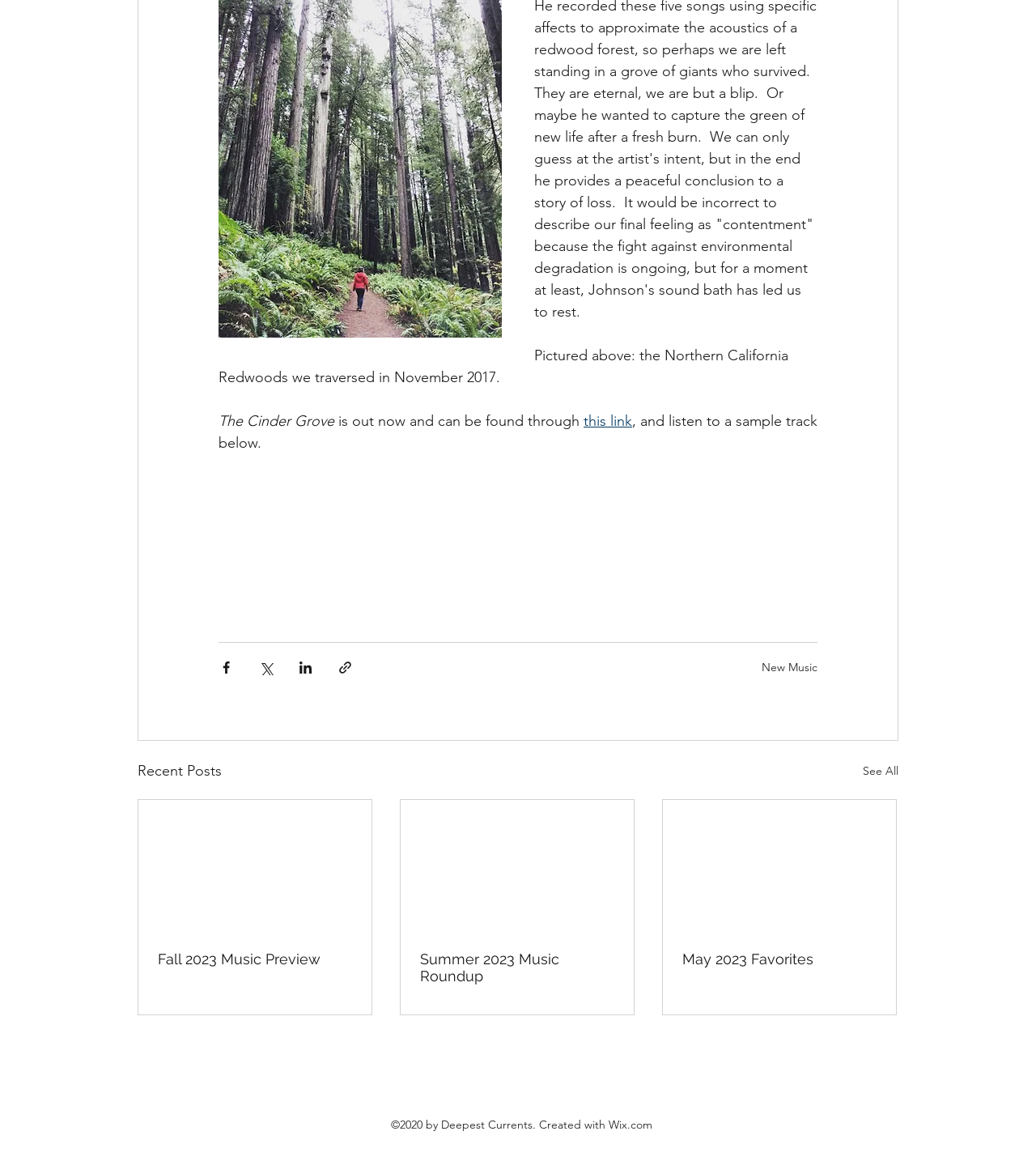Locate the bounding box of the UI element described in the following text: "May 2023 Favorites".

[0.64, 0.689, 0.865, 0.874]